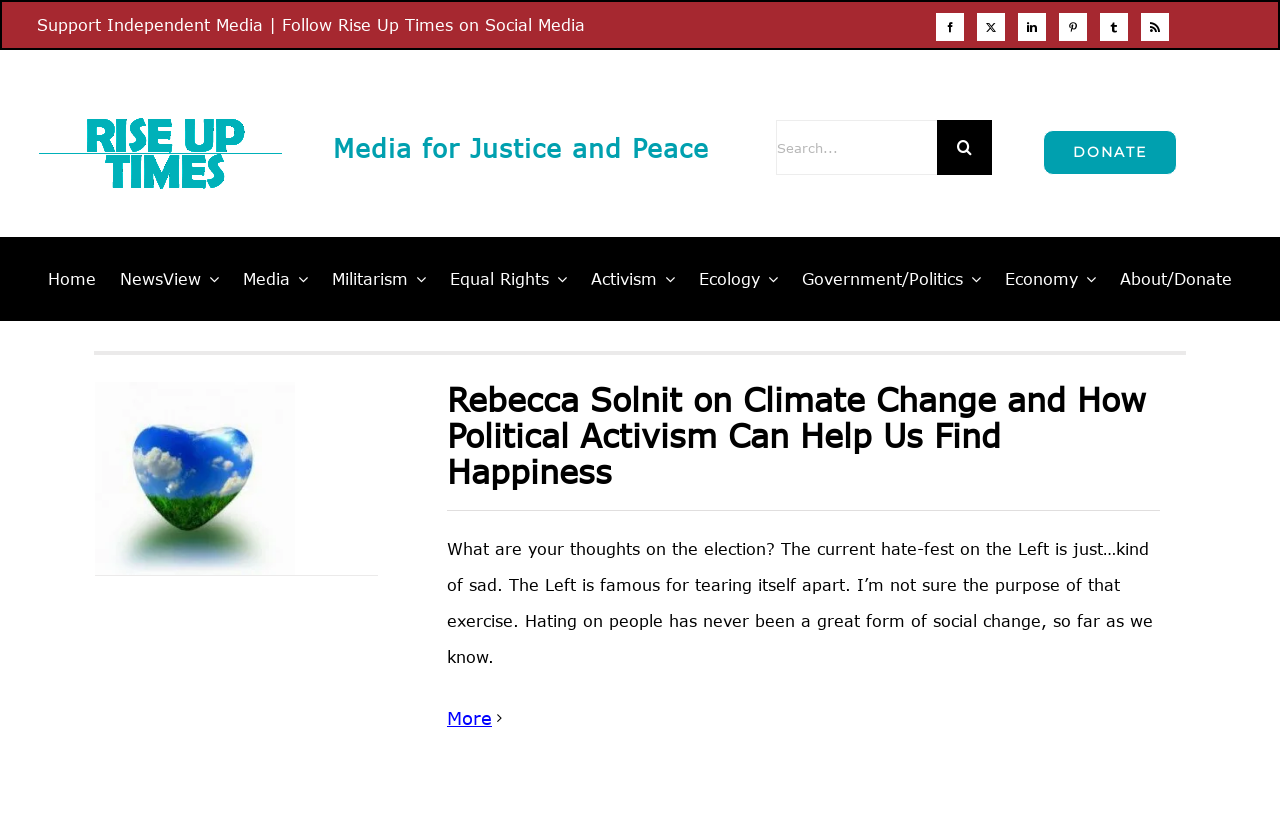Please give the bounding box coordinates of the area that should be clicked to fulfill the following instruction: "Read the article about Rebecca Solnit on Climate Change". The coordinates should be in the format of four float numbers from 0 to 1, i.e., [left, top, right, bottom].

[0.349, 0.457, 0.906, 0.587]